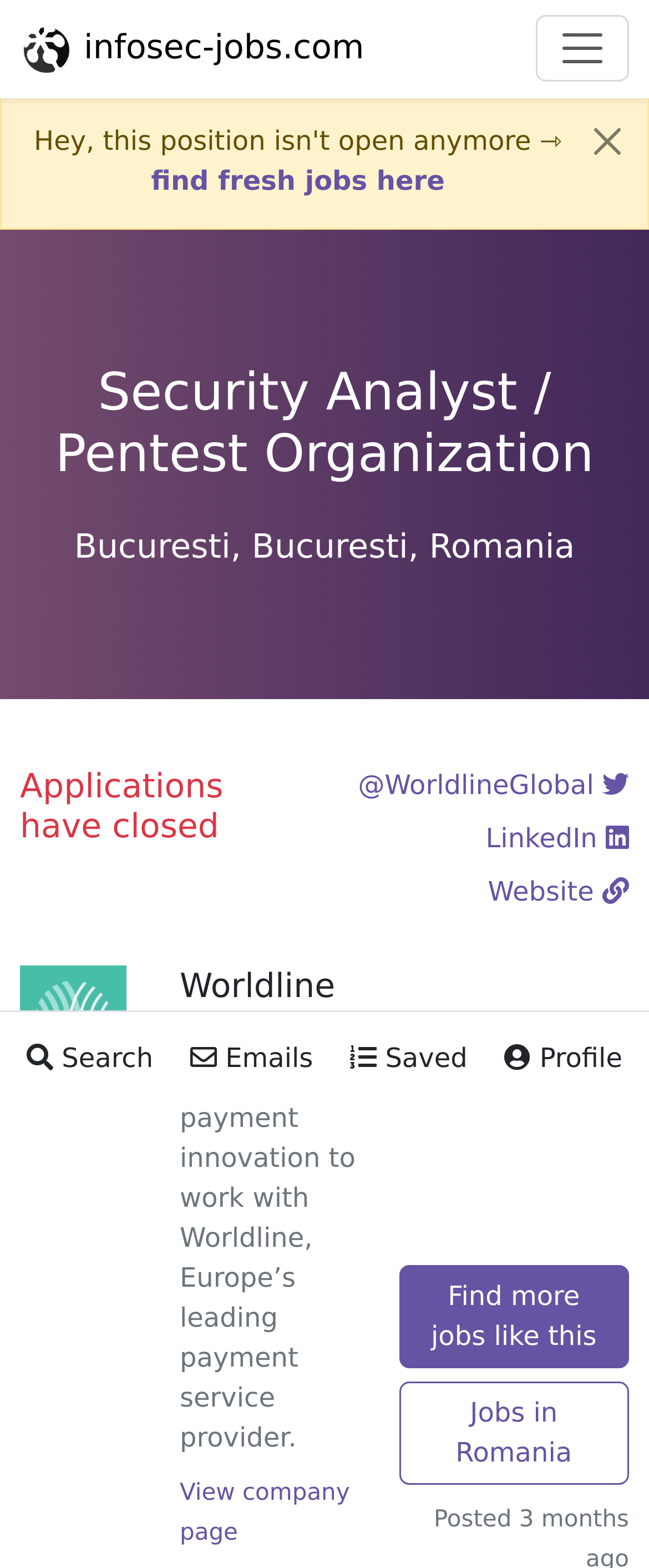Reply to the question with a single word or phrase:
Is the job application still open?

No